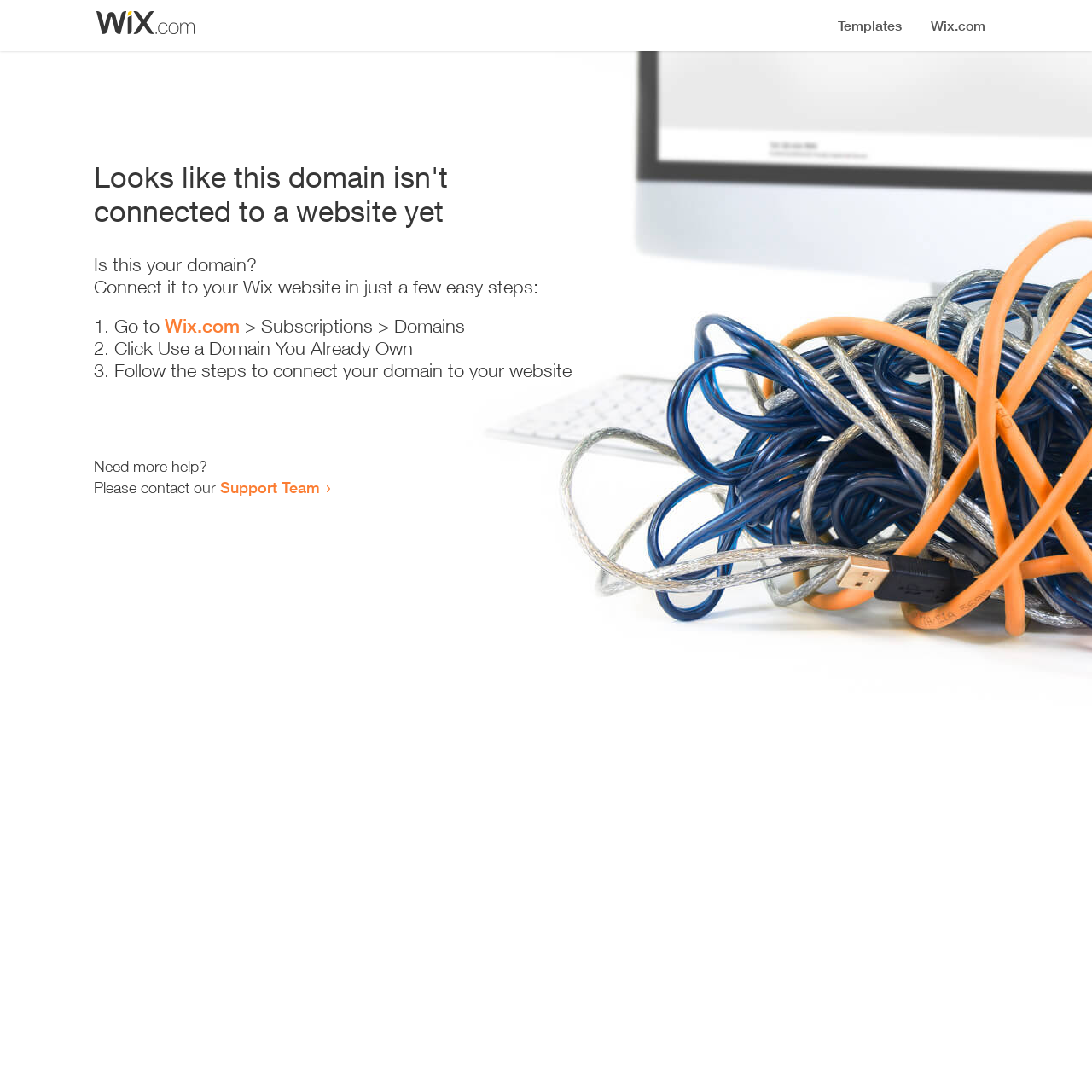Please respond to the question using a single word or phrase:
Where can I get more help?

Support Team